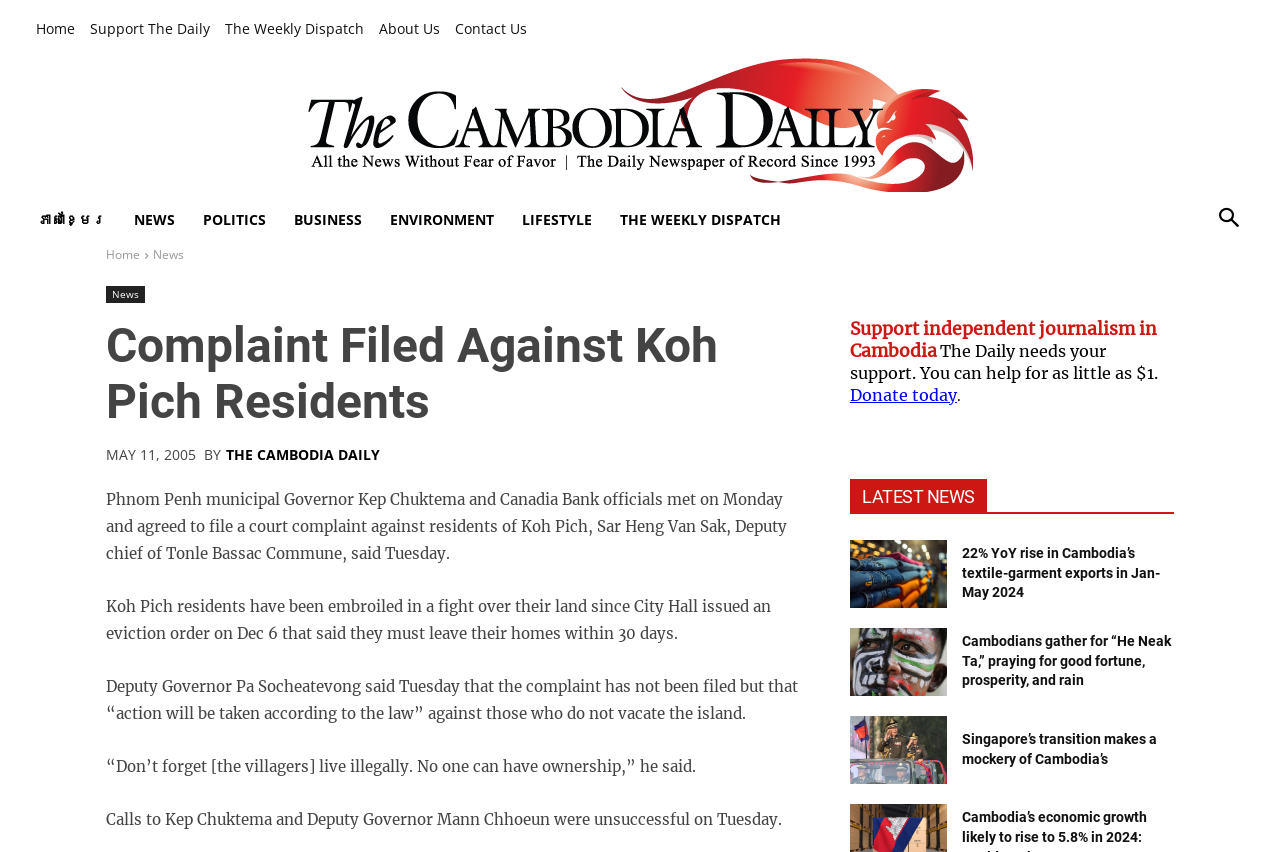Show the bounding box coordinates of the element that should be clicked to complete the task: "Support independent journalism in Cambodia".

[0.664, 0.377, 0.905, 0.475]